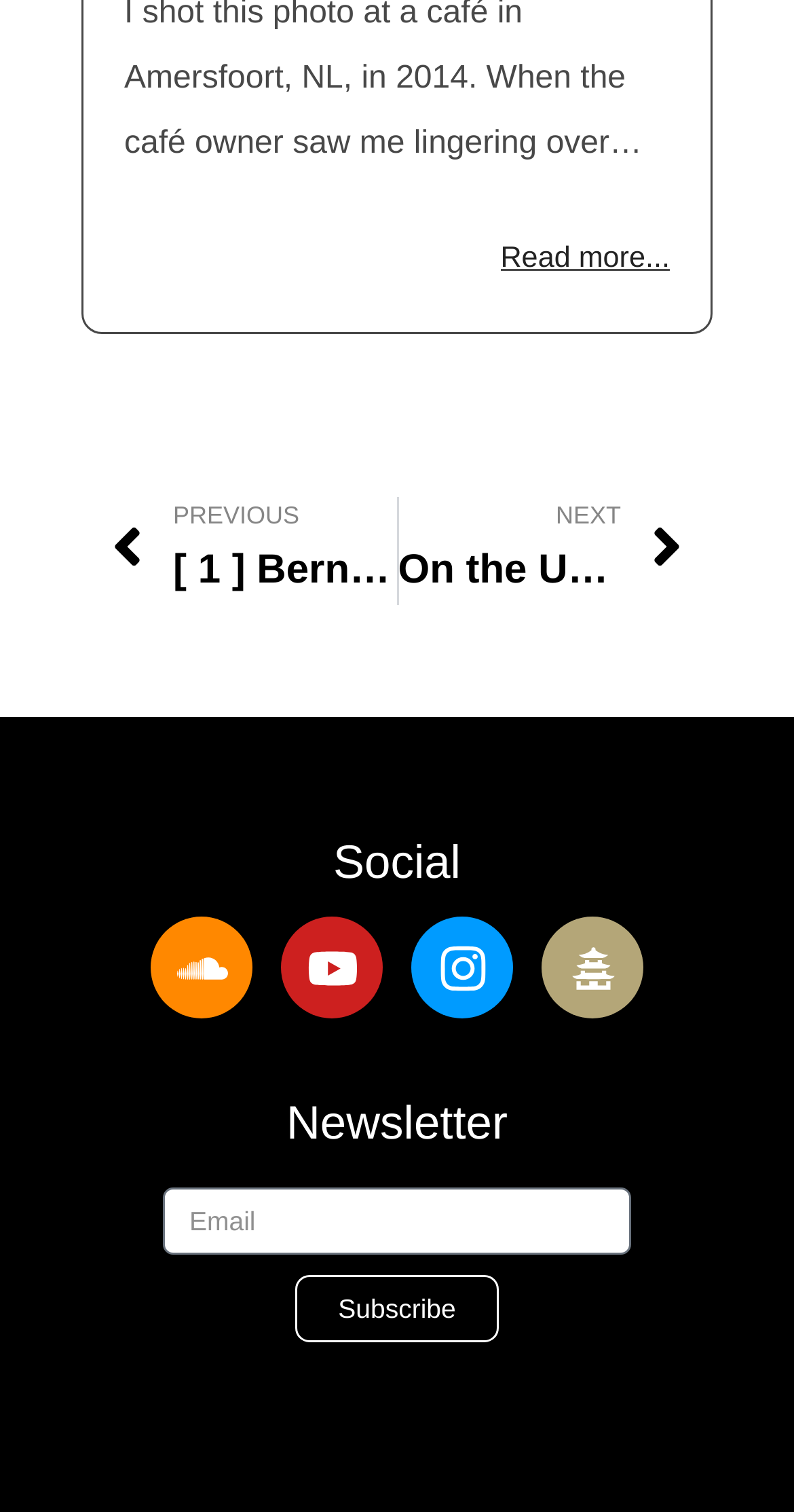Please determine the bounding box coordinates of the clickable area required to carry out the following instruction: "click the send button". The coordinates must be four float numbers between 0 and 1, represented as [left, top, right, bottom].

None